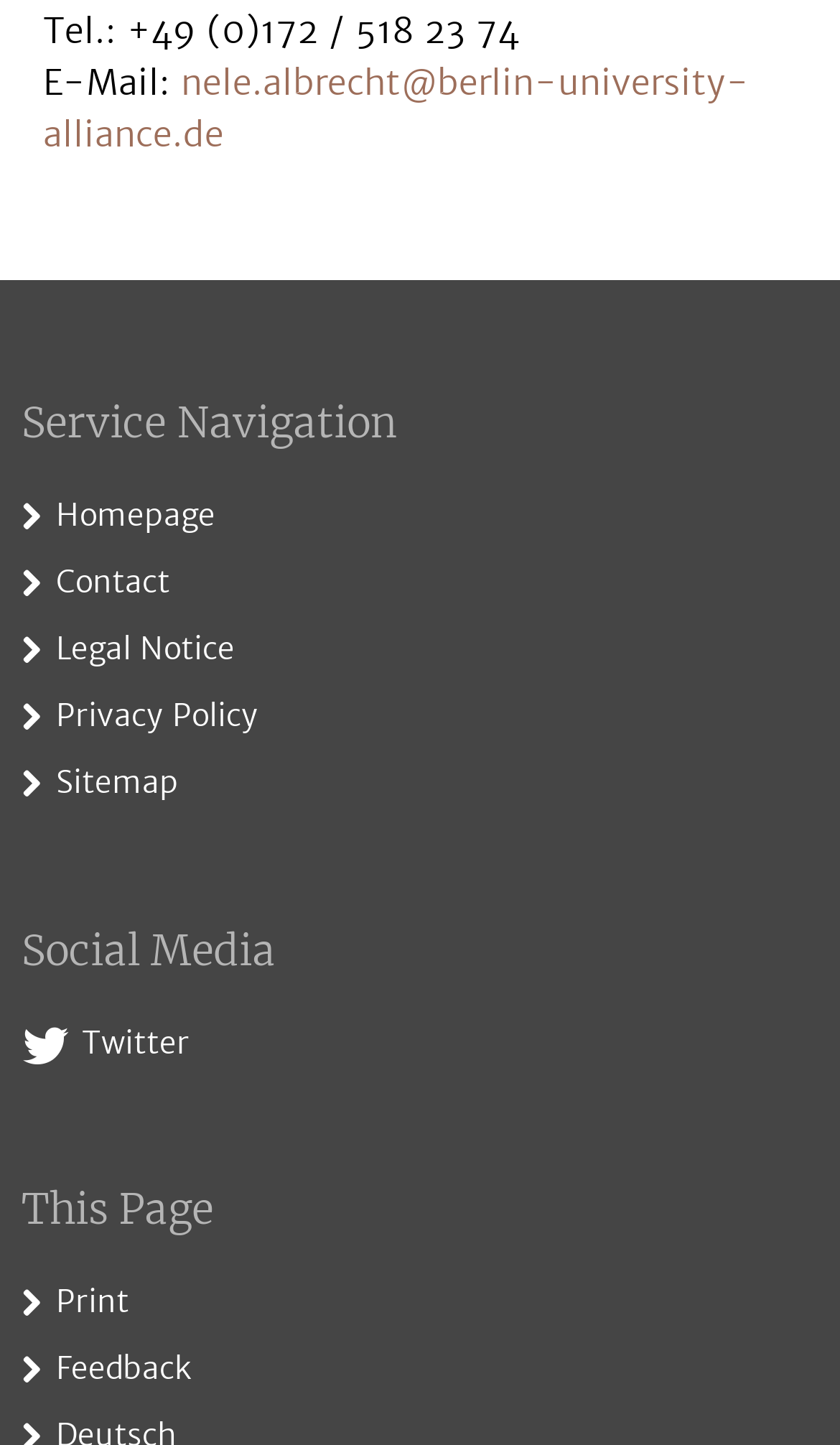Given the element description Sitemap, identify the bounding box coordinates for the UI element on the webpage screenshot. The format should be (top-left x, top-left y, bottom-right x, bottom-right y), with values between 0 and 1.

[0.067, 0.528, 0.213, 0.555]